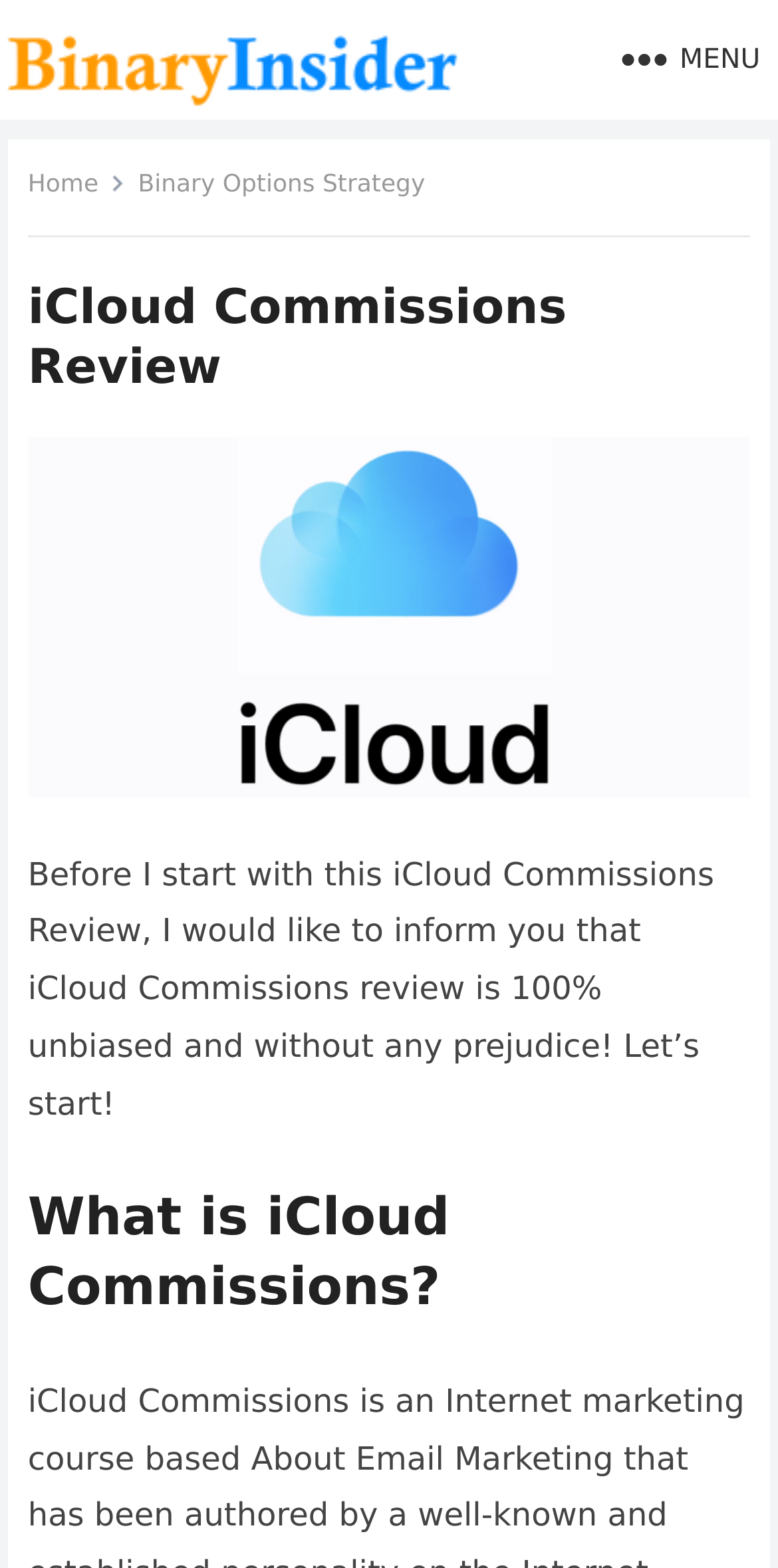What is the first section of the review about?
Provide a detailed answer to the question using information from the image.

The first section of the review can be determined by looking at the heading below the introduction, which is 'What is iCloud Commissions?'.